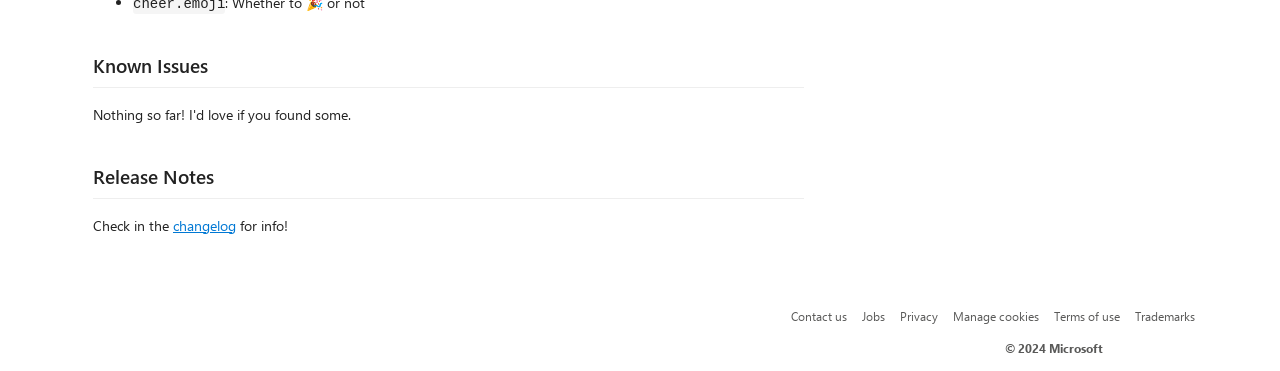Locate the bounding box of the UI element described by: "Terms of use" in the given webpage screenshot.

[0.823, 0.83, 0.875, 0.873]